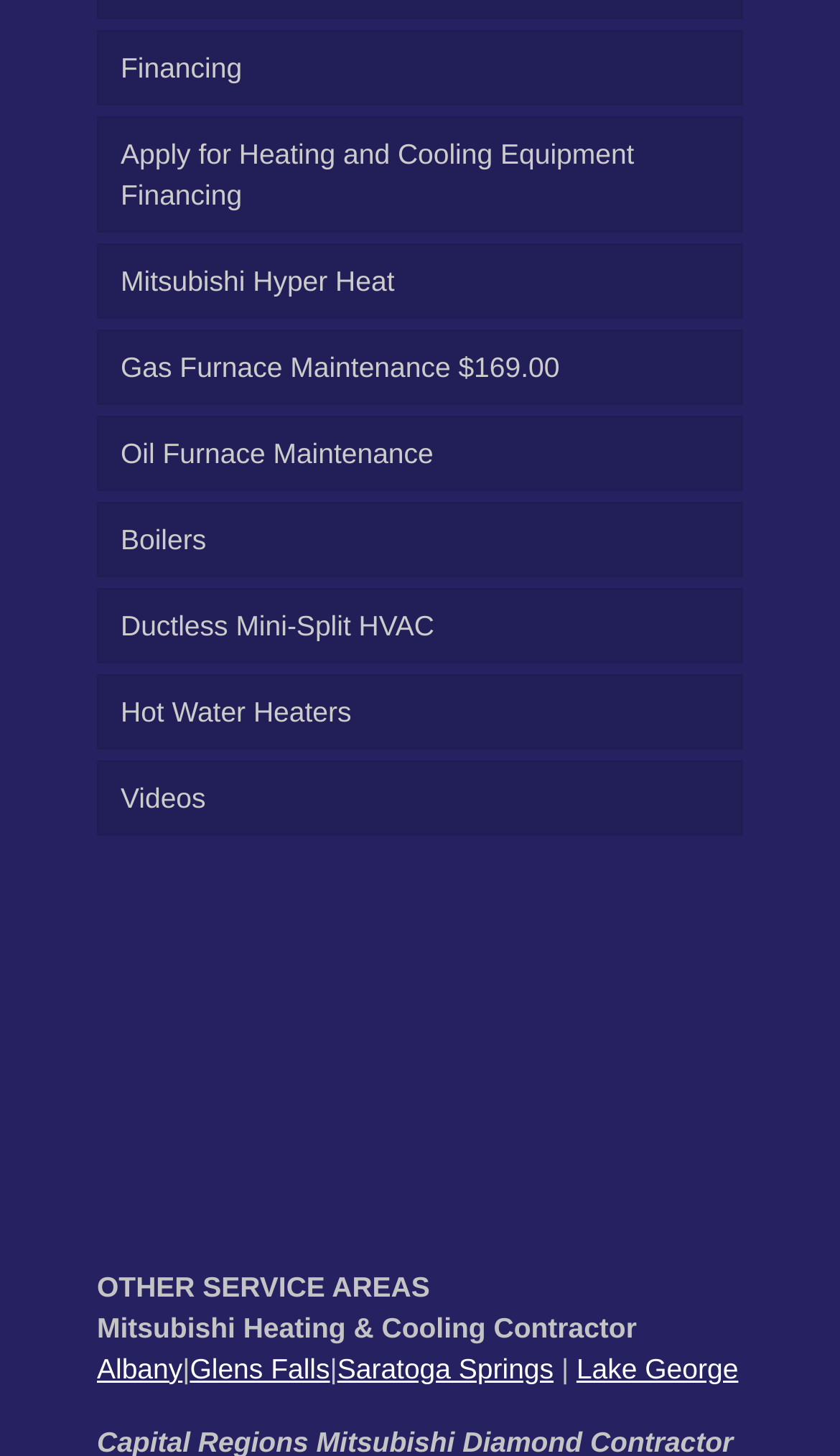Provide a short answer using a single word or phrase for the following question: 
What is the purpose of the 'mits diamond contractor' image?

To represent a contractor